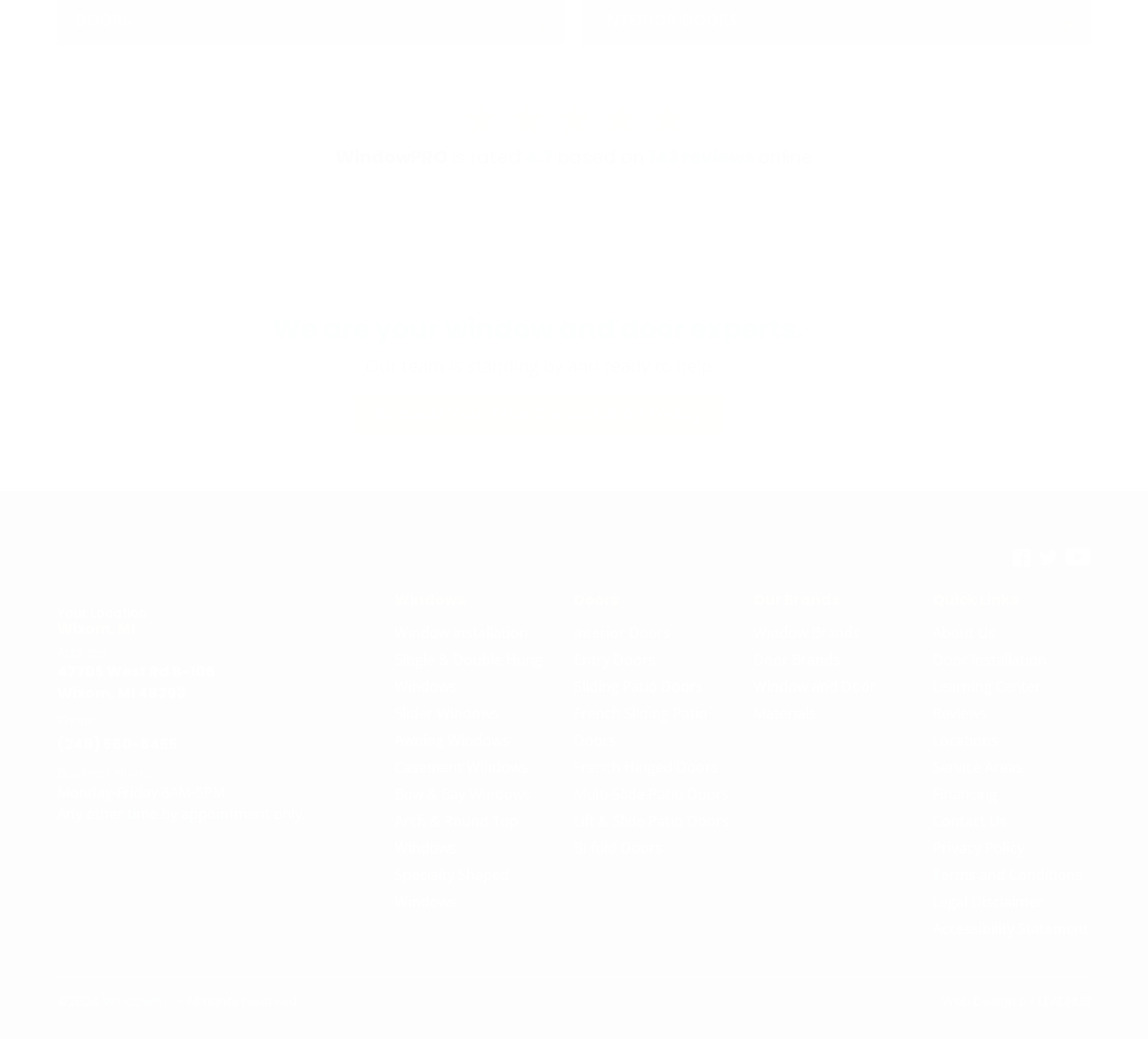Please determine the bounding box coordinates of the element's region to click for the following instruction: "Learn about window installation".

[0.344, 0.6, 0.46, 0.619]